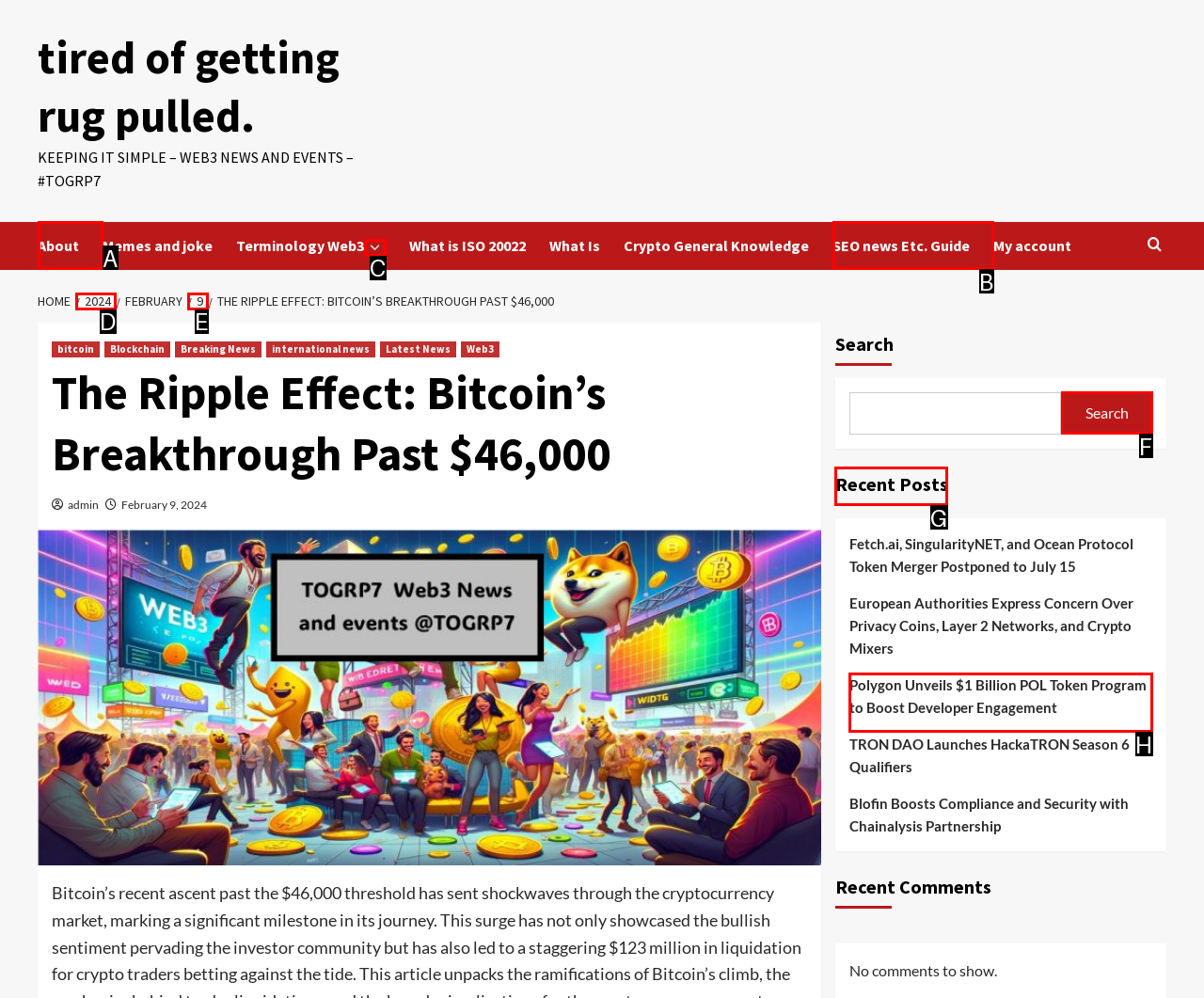What is the letter of the UI element you should click to View recent posts? Provide the letter directly.

G